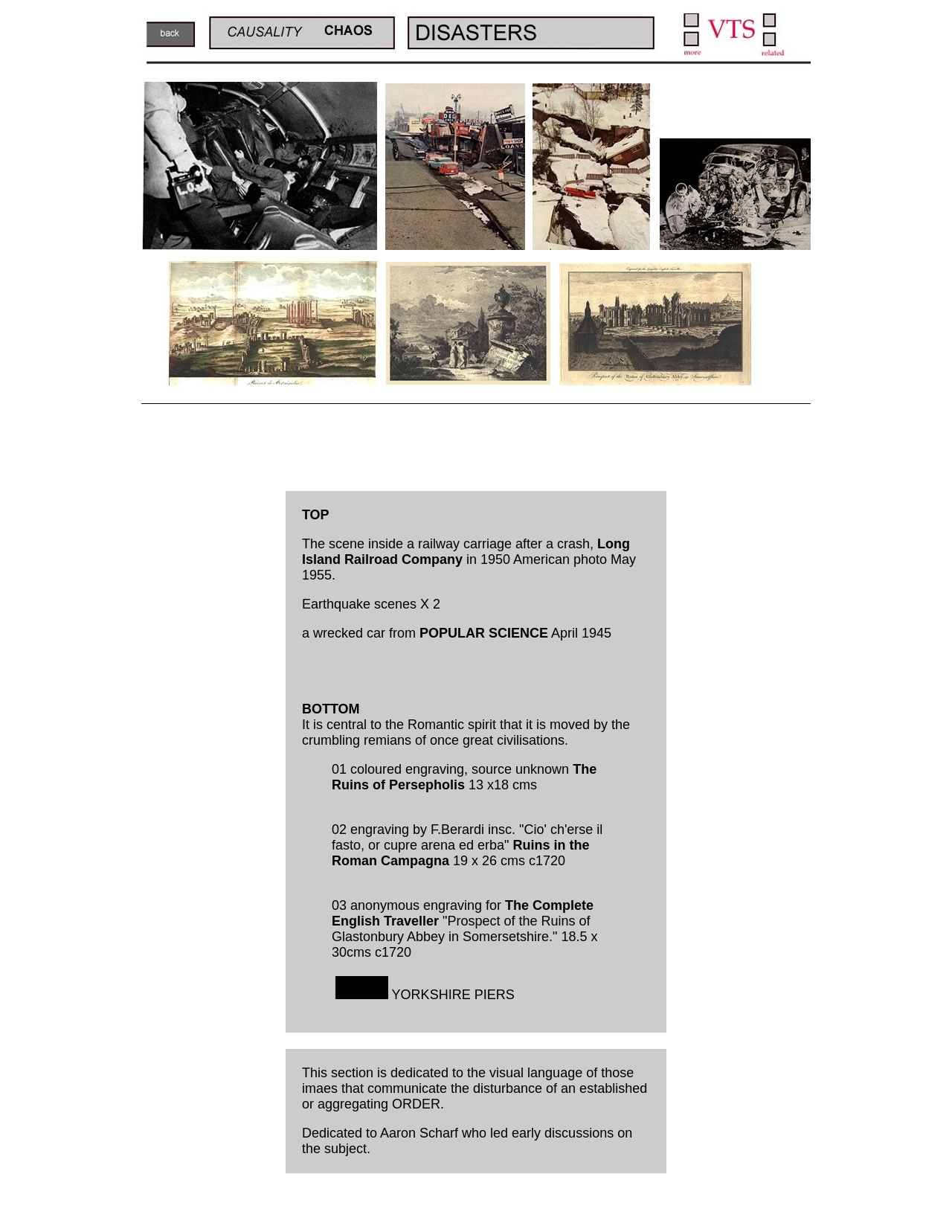Determine the bounding box coordinates of the region to click in order to accomplish the following instruction: "Explore the scene inside a railway carriage after a crash". Provide the coordinates as four float numbers between 0 and 1, specifically [left, top, right, bottom].

[0.148, 0.193, 0.4, 0.205]